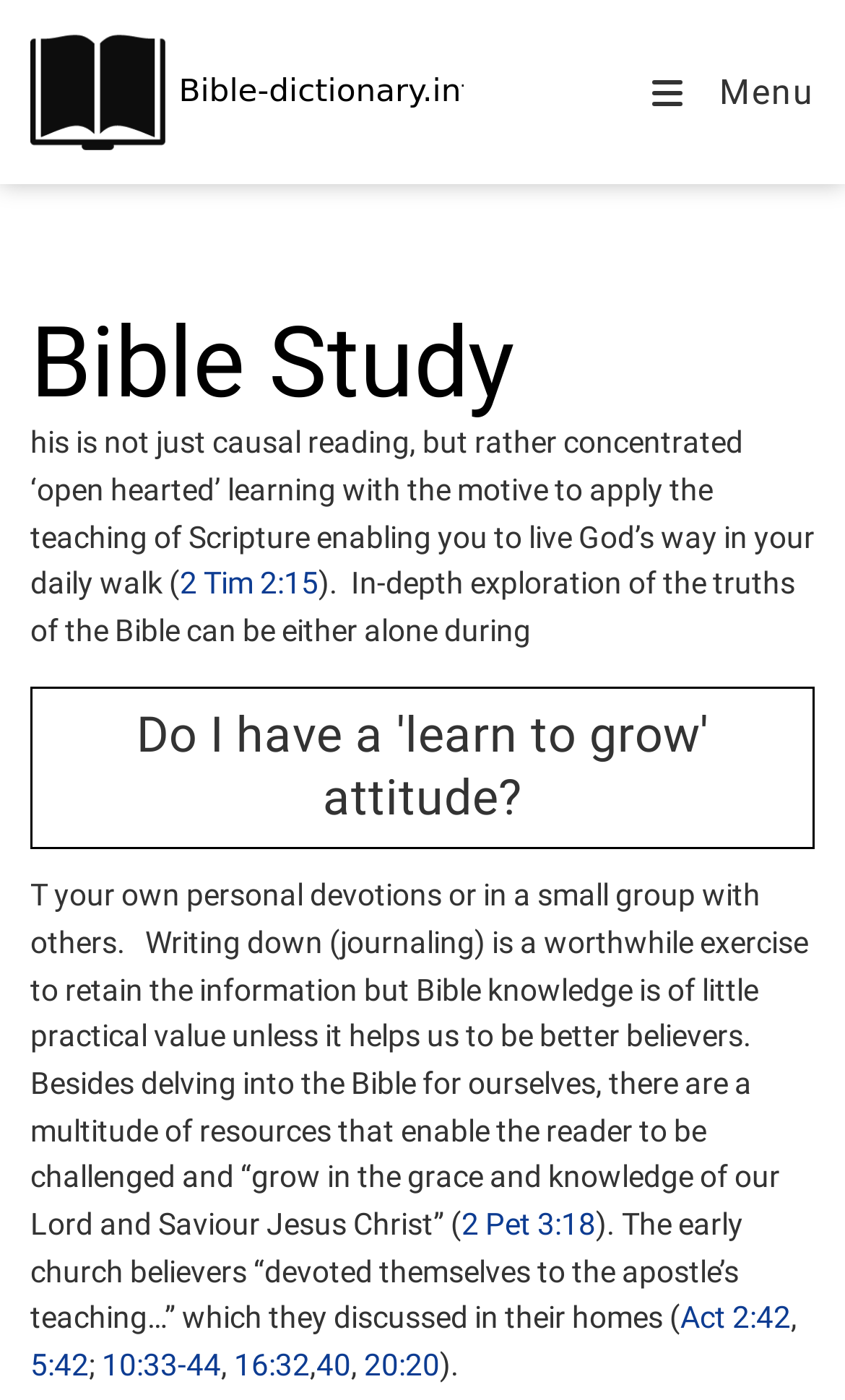Provide the bounding box coordinates of the HTML element described as: "20:20". The bounding box coordinates should be four float numbers between 0 and 1, i.e., [left, top, right, bottom].

[0.431, 0.963, 0.521, 0.987]